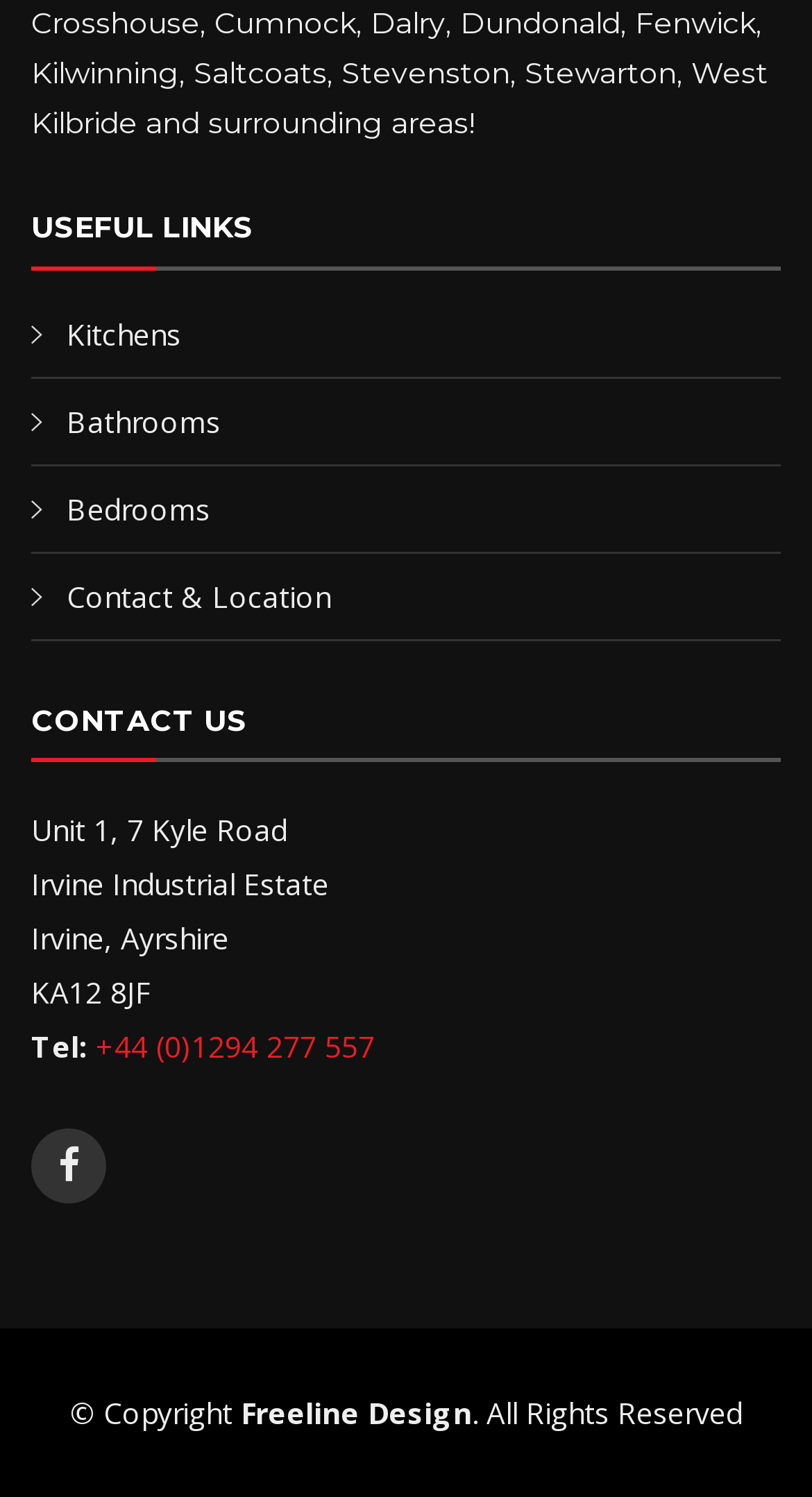What are the main categories of rooms?
Provide a well-explained and detailed answer to the question.

By looking at the links under the 'USEFUL LINKS' heading, I can see that the main categories of rooms are Kitchens, Bathrooms, and Bedrooms.